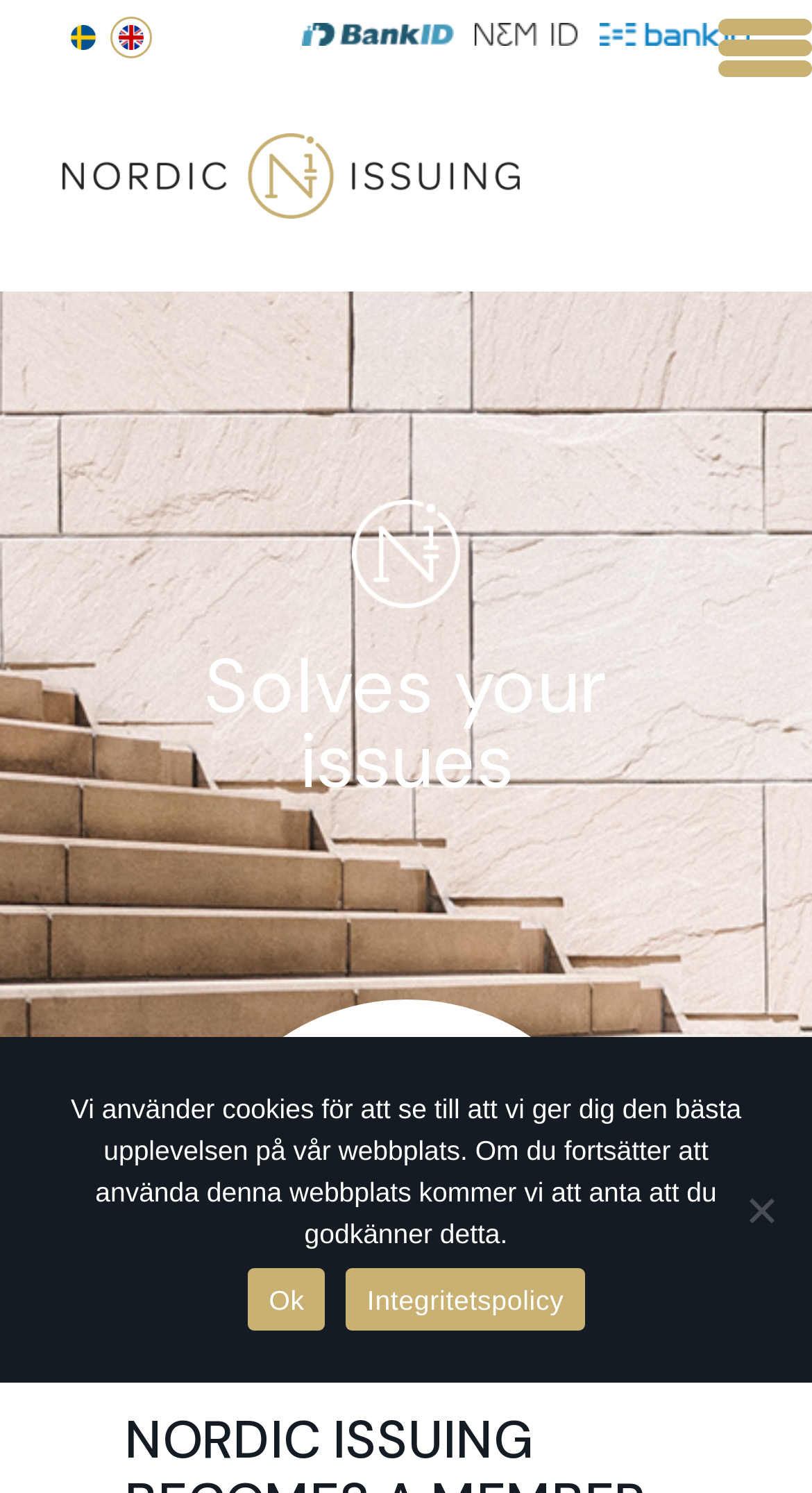Refer to the image and offer a detailed explanation in response to the question: What is the main topic of the news section?

I inferred this by looking at the 'NEWS' section and noticing that the image above it has the text 'Nordic Issuing', suggesting that the news is related to this topic.